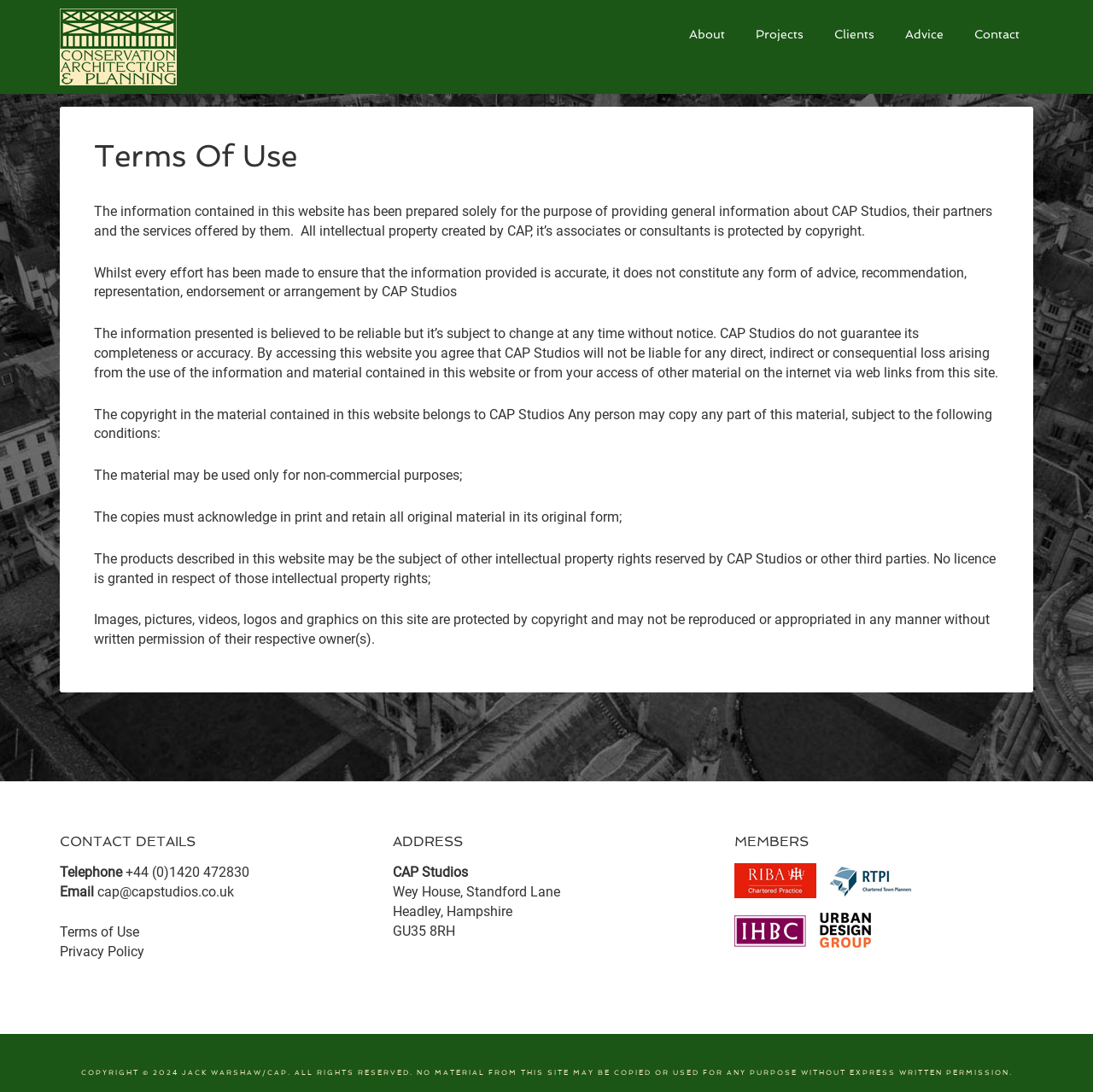Refer to the image and answer the question with as much detail as possible: What is the address of CAP Studios?

The address of CAP Studios can be found in the 'ADDRESS' section of the webpage, where it is written as 'Wey House, Standford Lane, Headley, Hampshire GU35 8RH'.